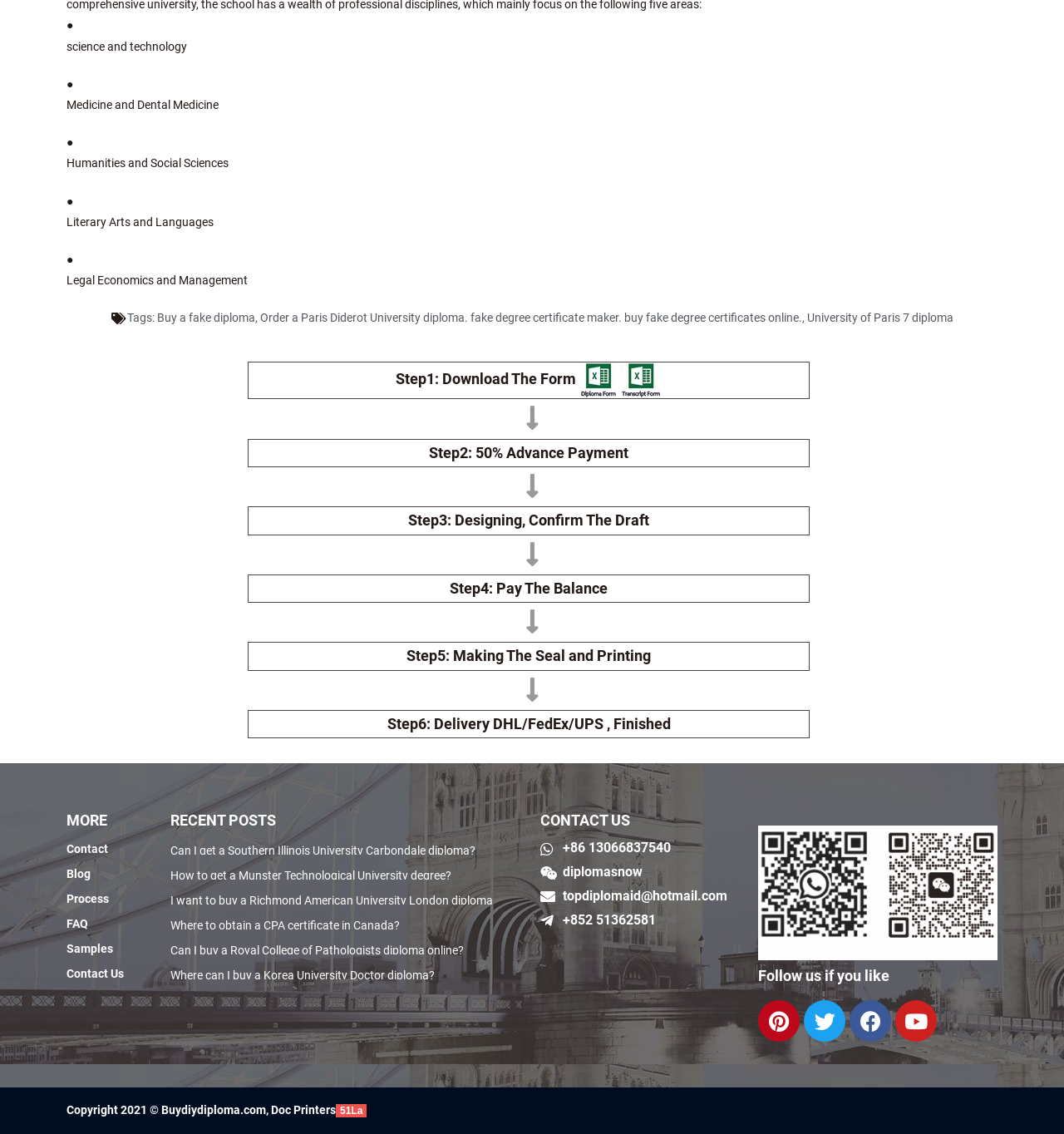Please determine the bounding box coordinates for the element with the description: "Buy a fake diploma".

[0.147, 0.274, 0.239, 0.286]